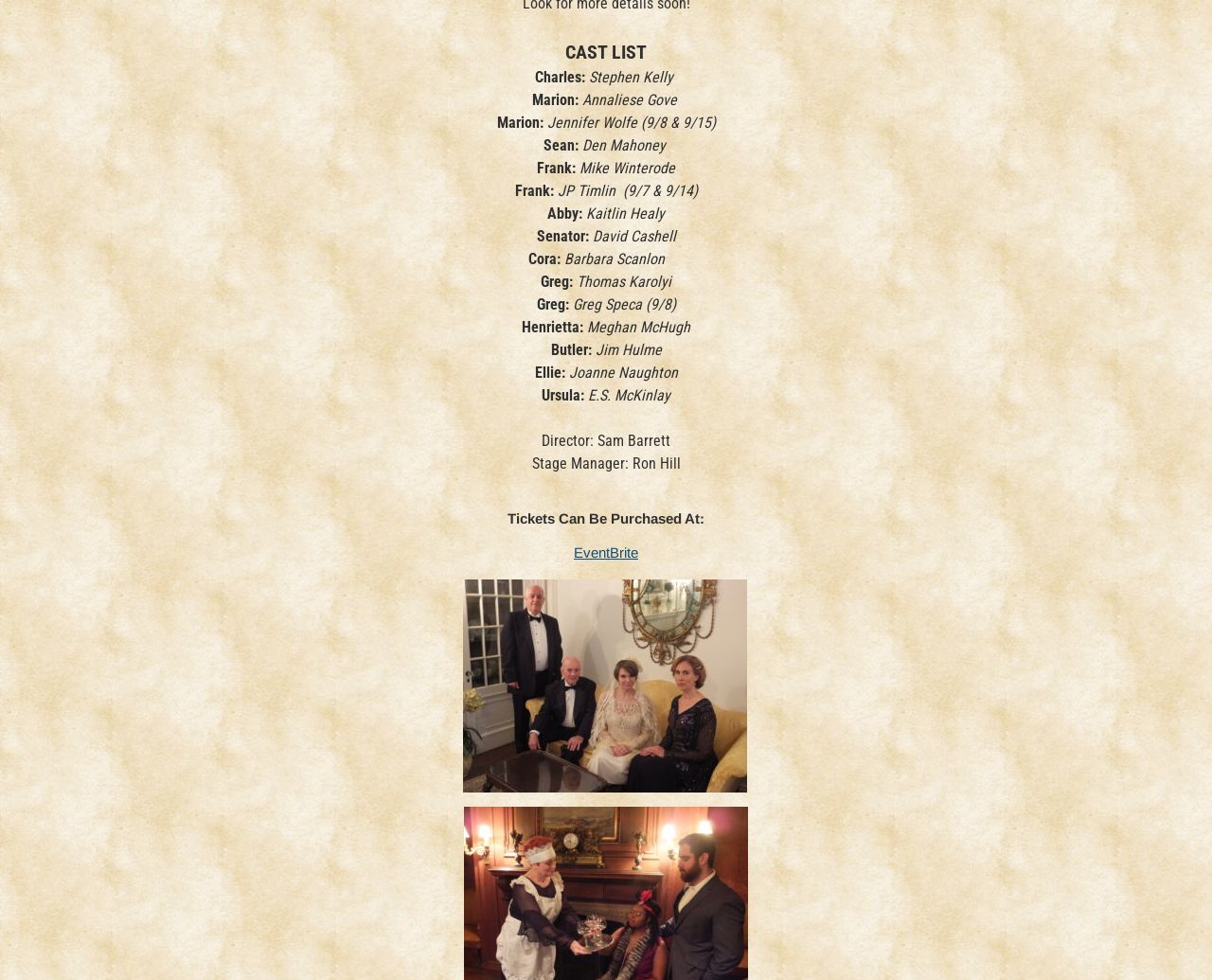Given the description of the UI element: "More ..", predict the bounding box coordinates in the form of [left, top, right, bottom], with each value being a float between 0 and 1.

None